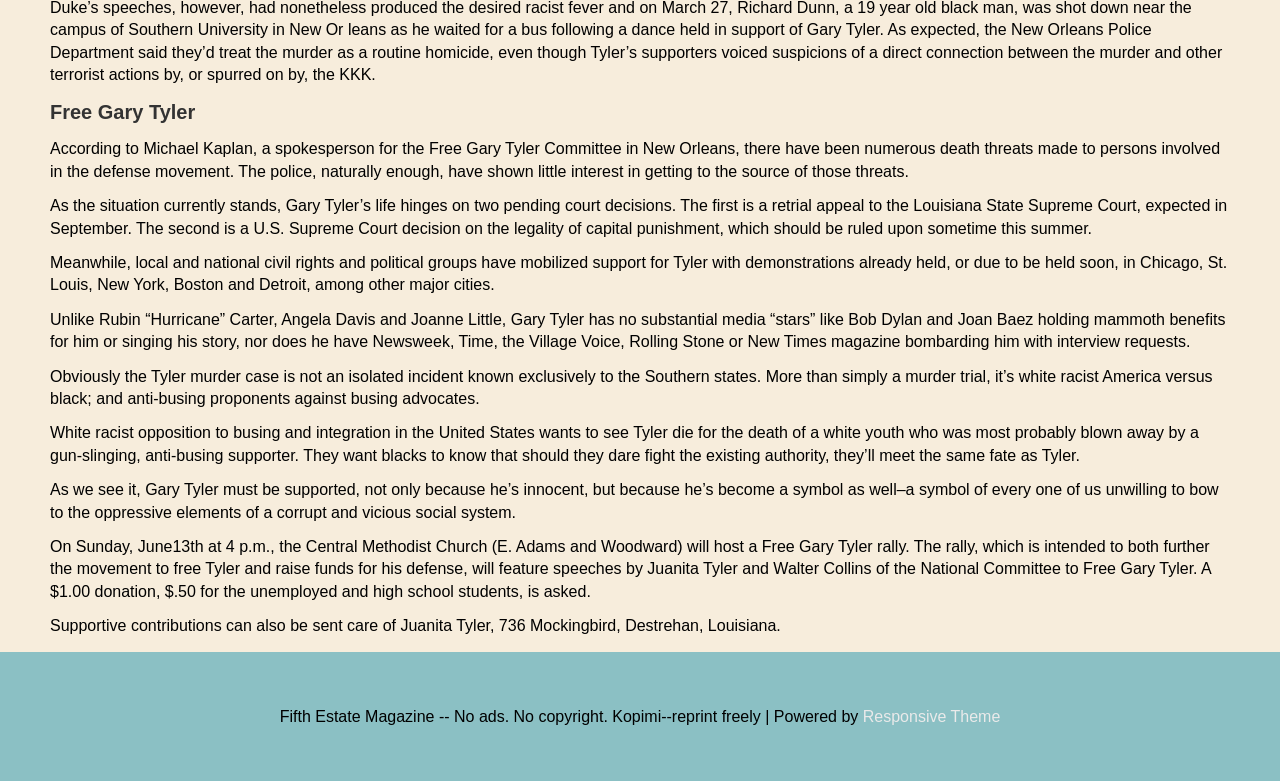What is the main topic of this webpage?
Provide a detailed answer to the question using information from the image.

Based on the heading 'Free Gary Tyler' and the content of the webpage, it is clear that the main topic is about Gary Tyler and the movement to free him.